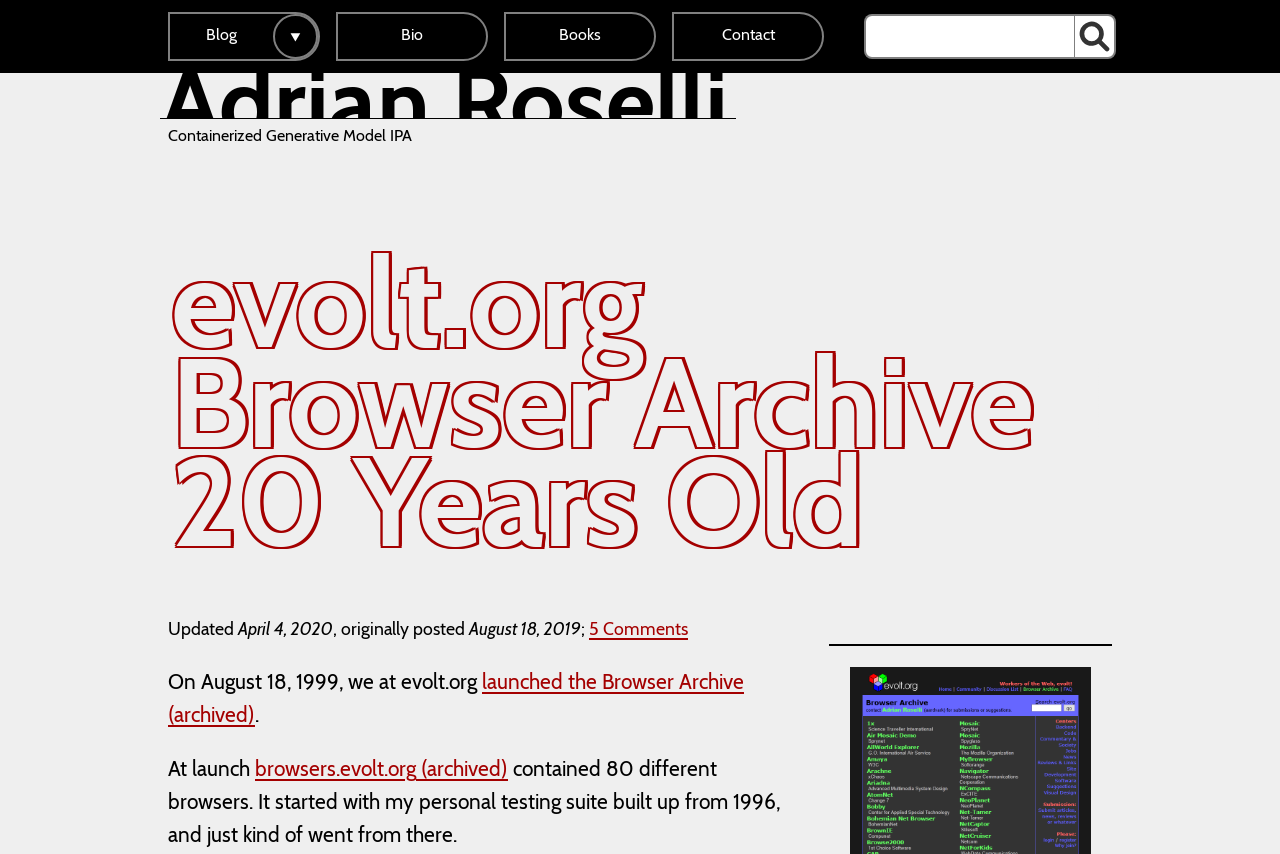What is the purpose of the search bar? Look at the image and give a one-word or short phrase answer.

To search the website